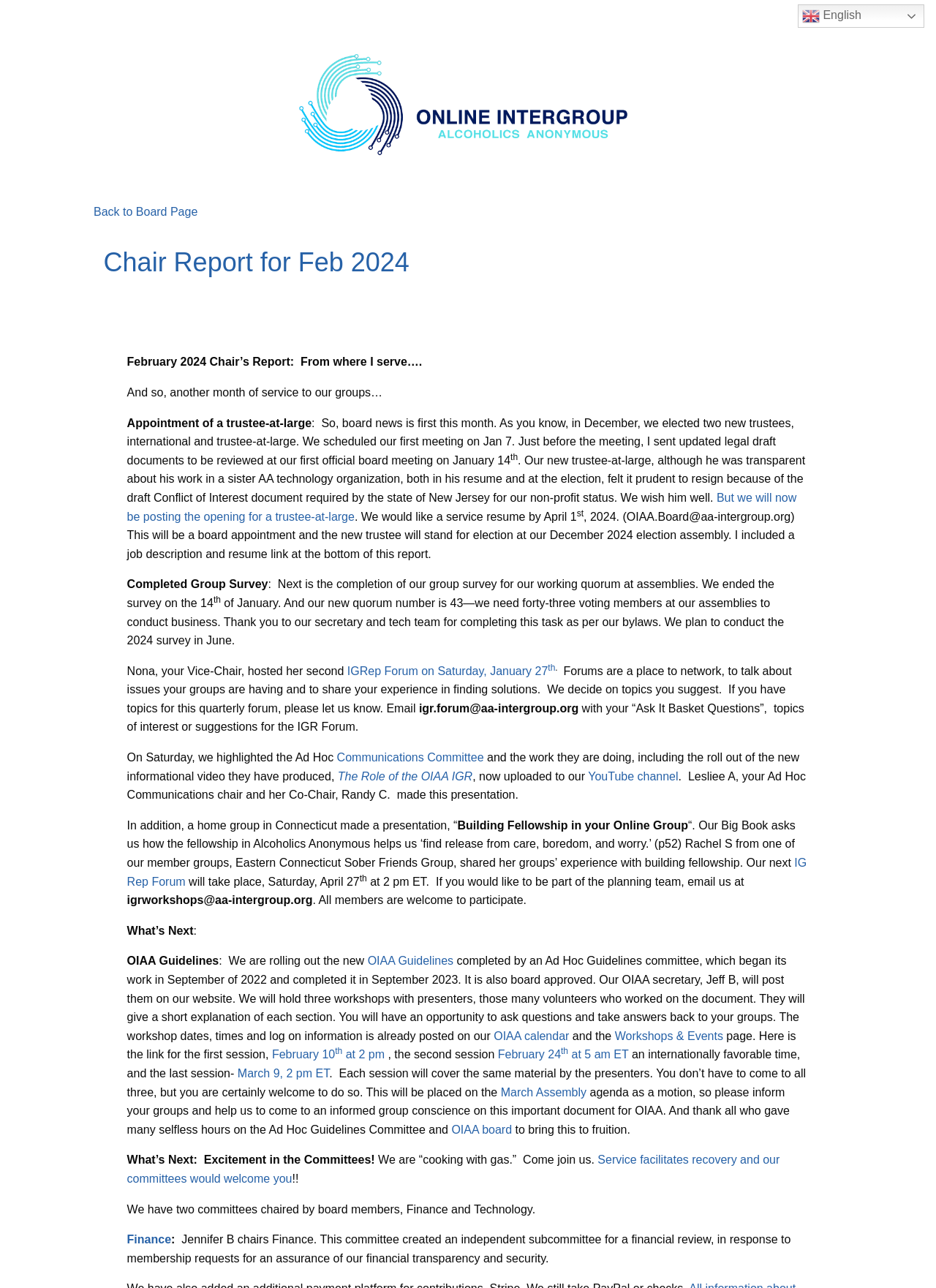Using the provided element description: "February 10th at 2 pm", determine the bounding box coordinates of the corresponding UI element in the screenshot.

[0.291, 0.814, 0.411, 0.824]